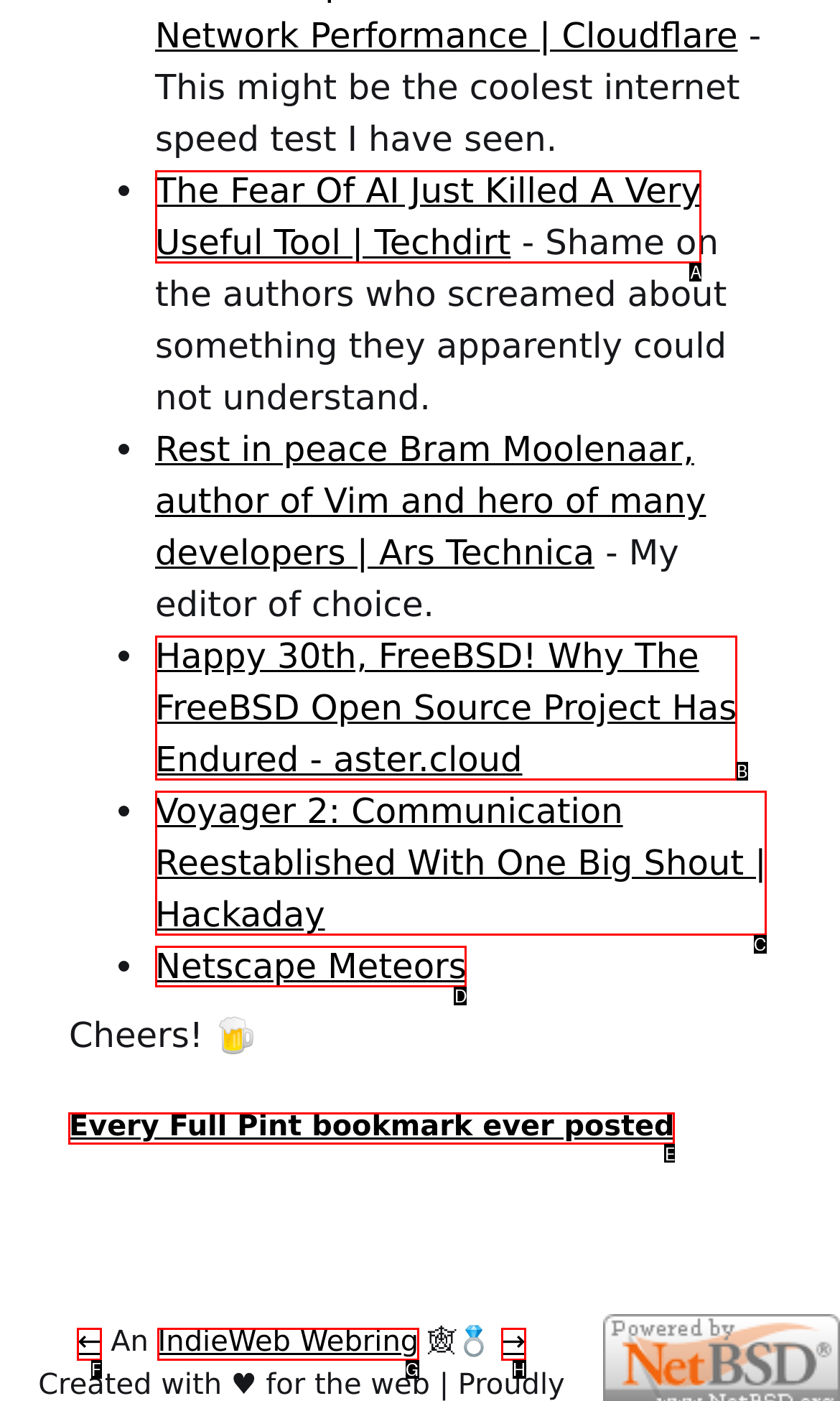Select the HTML element that should be clicked to accomplish the task: View every Full Pint bookmark ever posted Reply with the corresponding letter of the option.

E